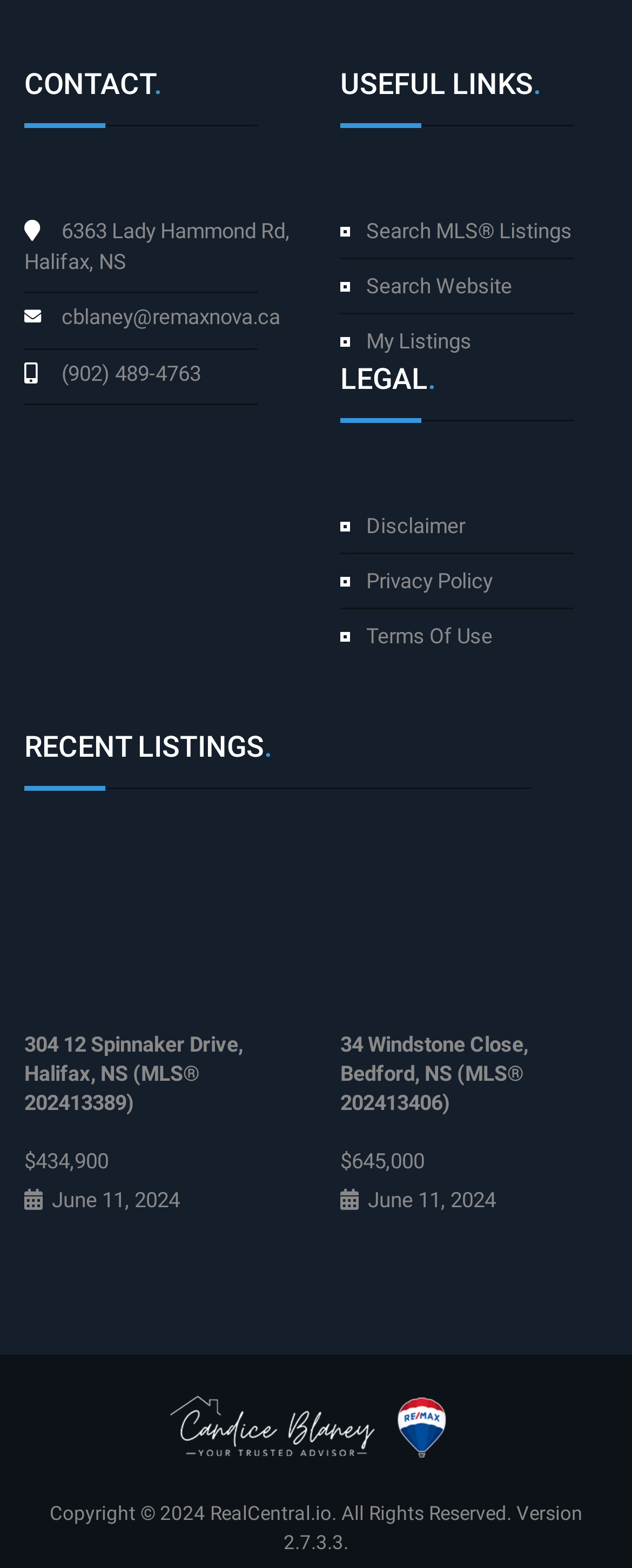What is the price of the first recent listing?
Analyze the screenshot and provide a detailed answer to the question.

The first recent listing is located at the top left of the 'RECENT LISTINGS' section. The price of this listing is displayed as '$434,900', which is a static text element.